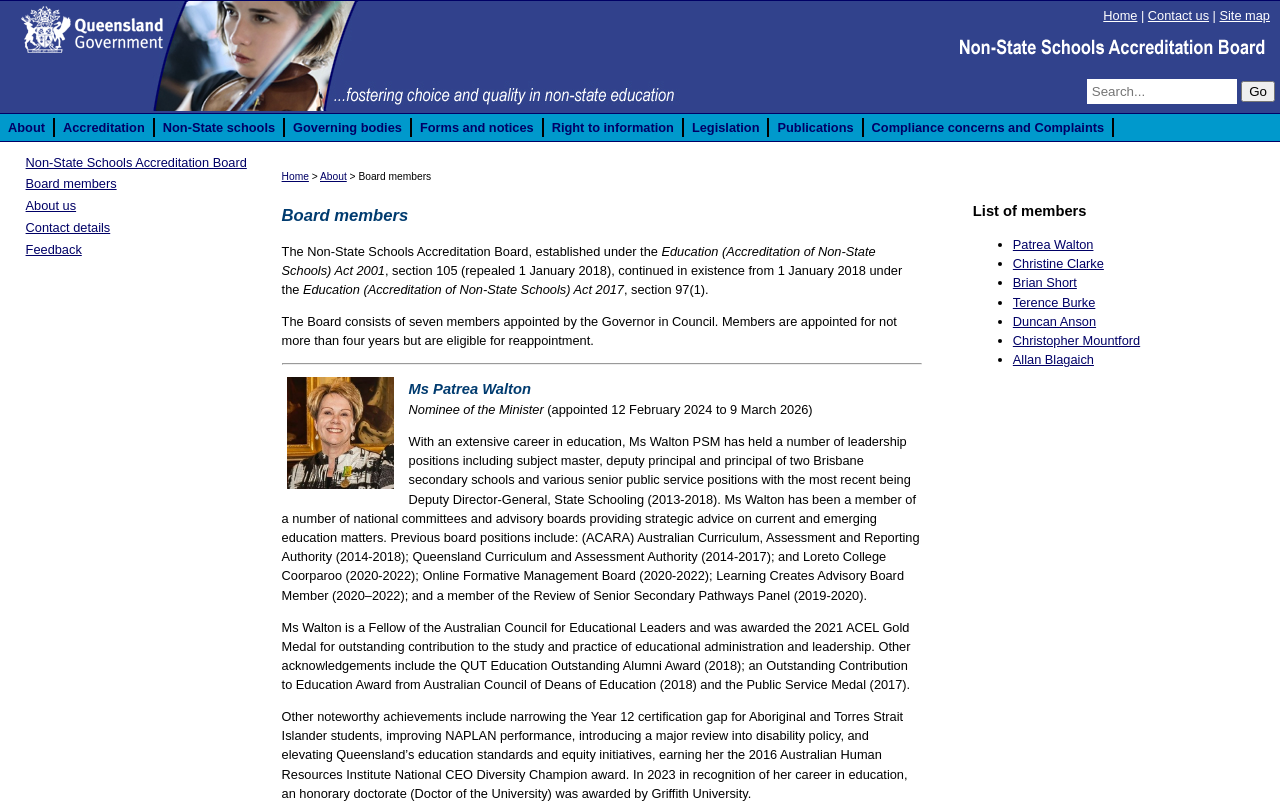Determine the bounding box coordinates of the section to be clicked to follow the instruction: "View the site map". The coordinates should be given as four float numbers between 0 and 1, formatted as [left, top, right, bottom].

[0.953, 0.01, 0.992, 0.028]